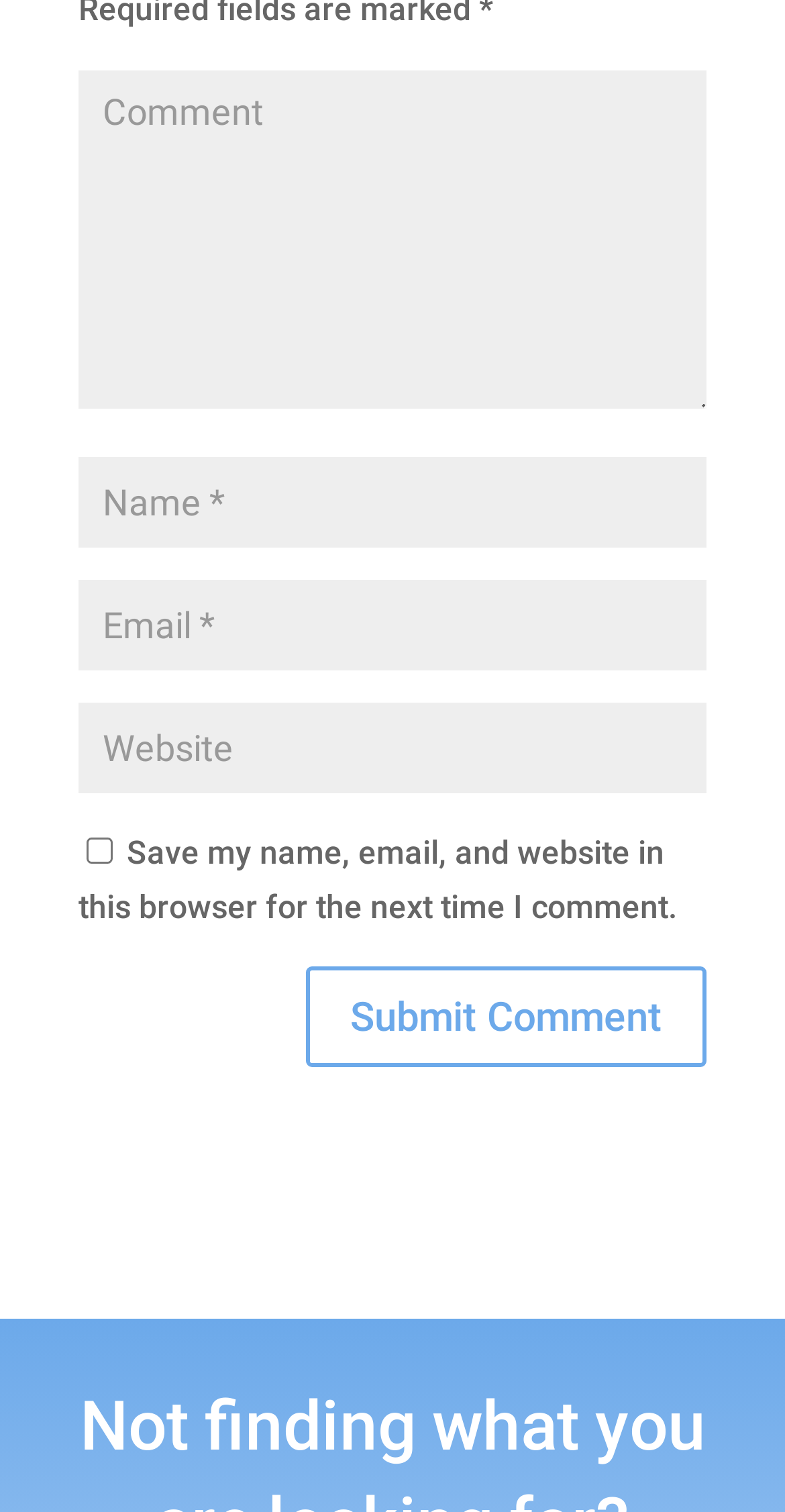Can you give a detailed response to the following question using the information from the image? What is the label of the last text field?

The last text field is labeled 'Website', as indicated by the StaticText element with the text 'Website'.